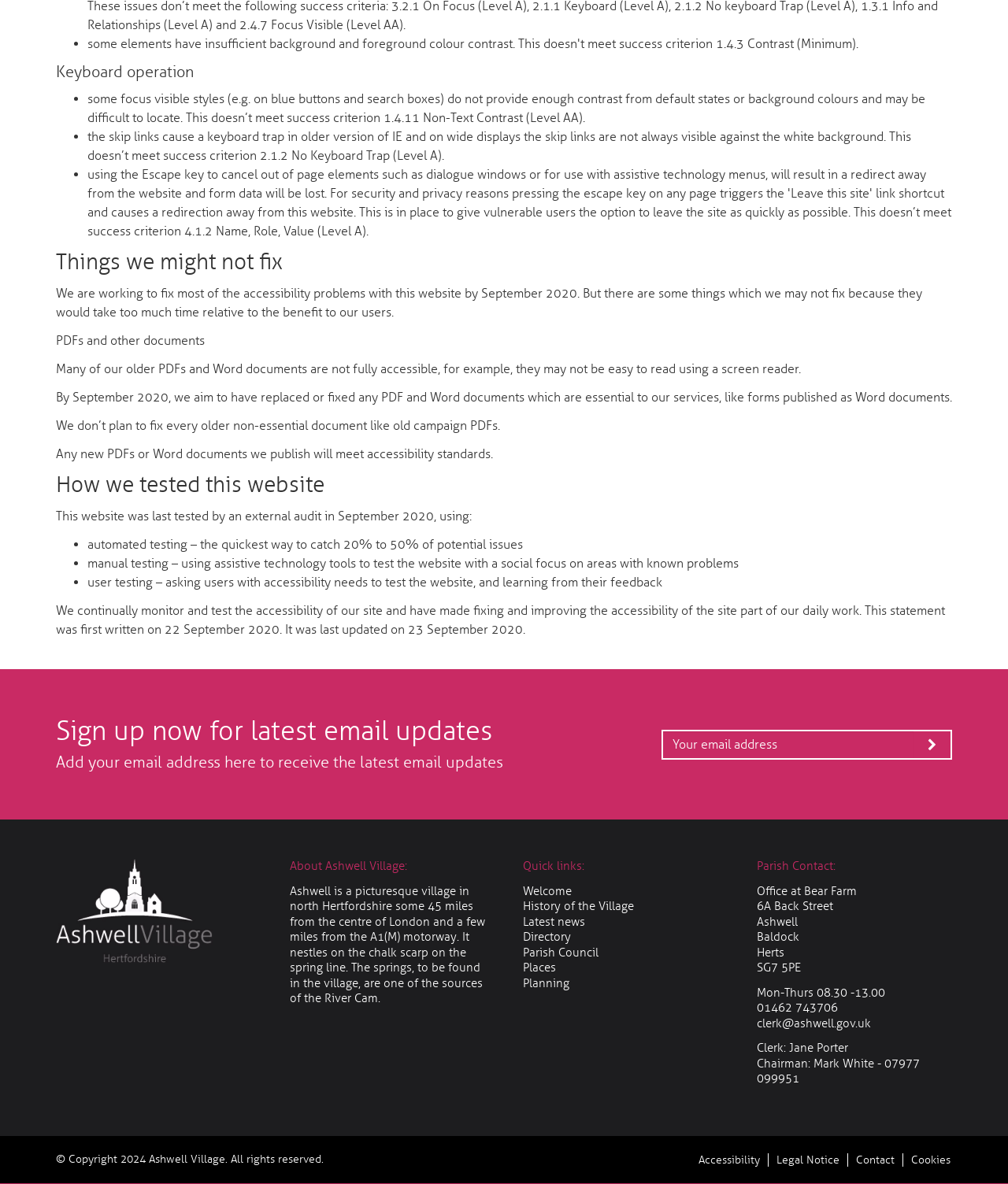Highlight the bounding box coordinates of the region I should click on to meet the following instruction: "Learn about Ashwell Village".

[0.287, 0.726, 0.404, 0.738]